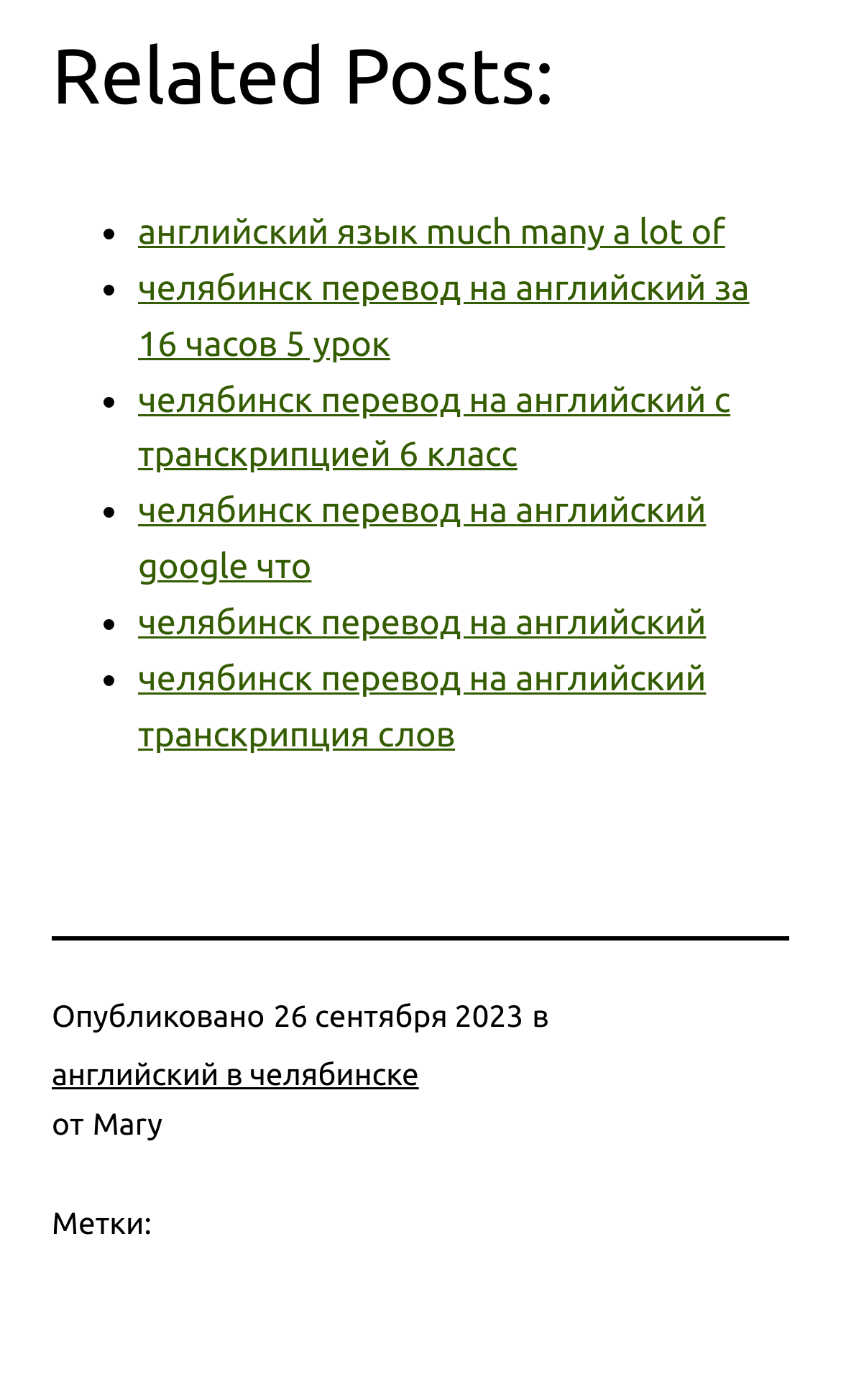Who is the author of the post?
Look at the image and respond with a single word or a short phrase.

Mary